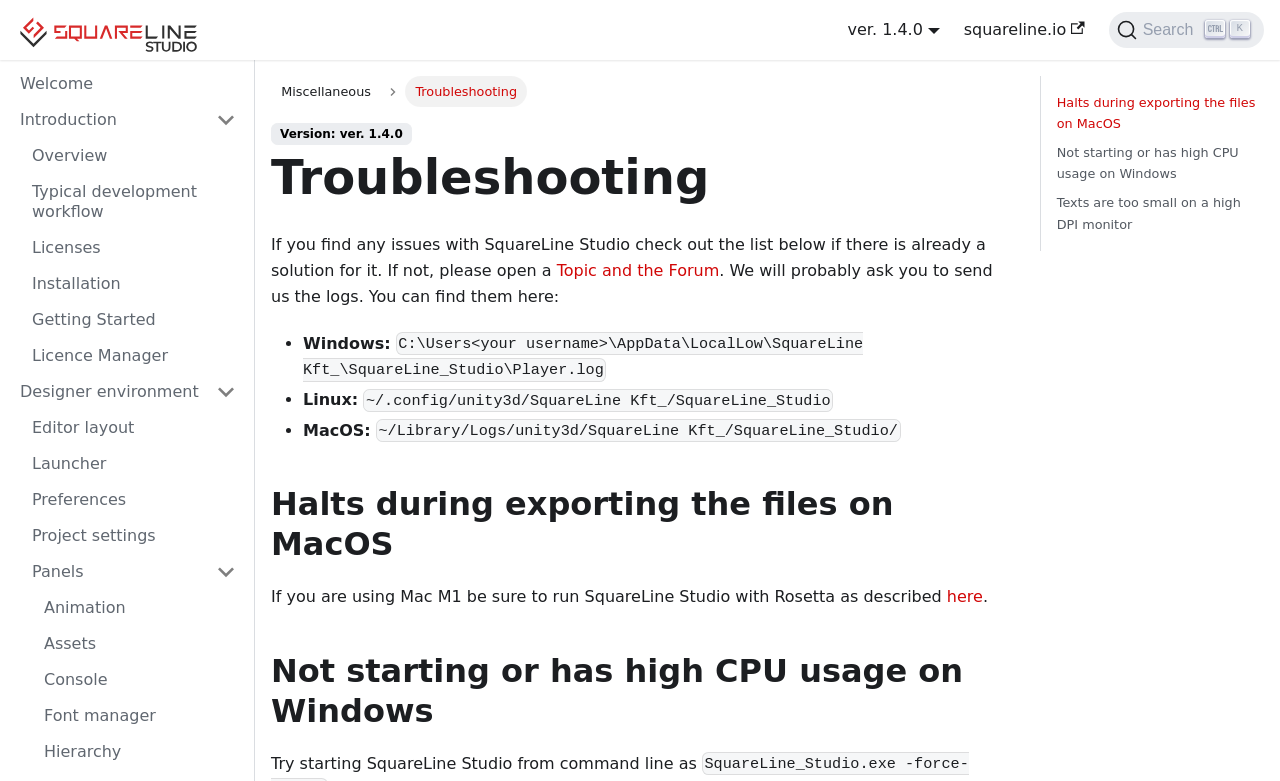Please specify the coordinates of the bounding box for the element that should be clicked to carry out this instruction: "Search for something". The coordinates must be four float numbers between 0 and 1, formatted as [left, top, right, bottom].

[0.866, 0.015, 0.988, 0.061]